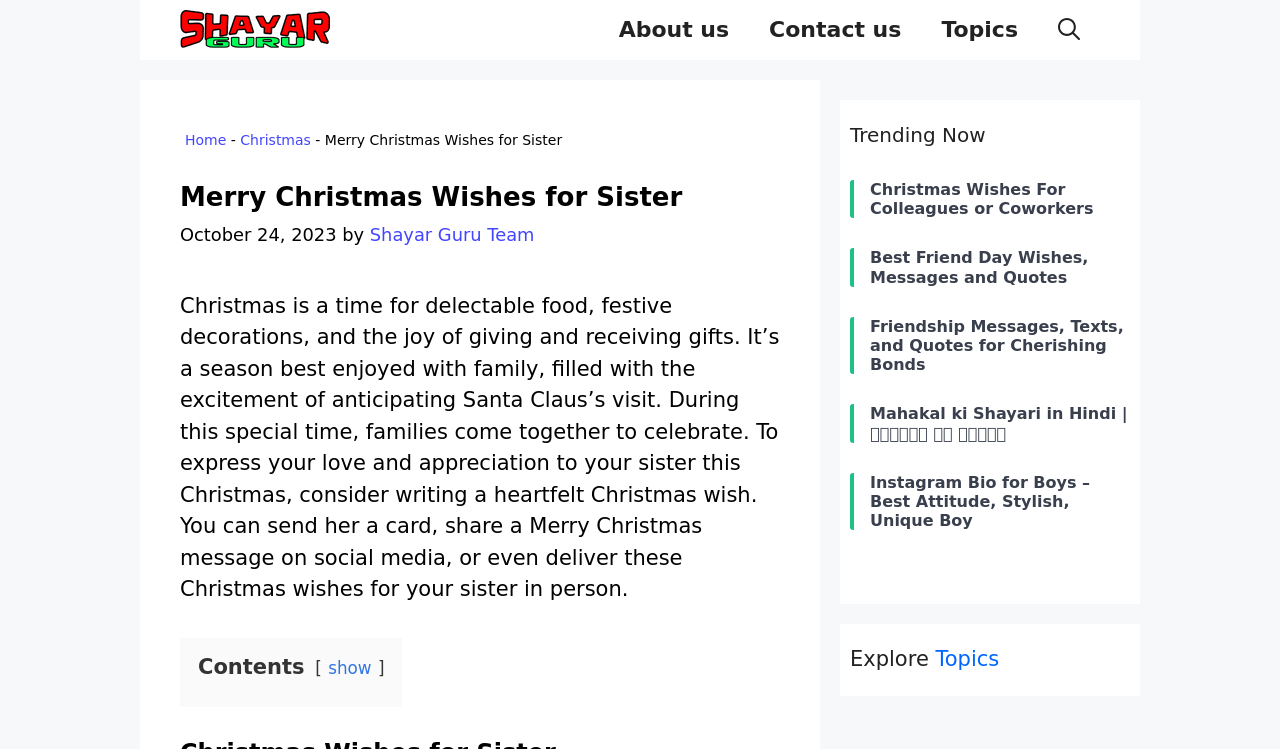What is the main topic of this article? Analyze the screenshot and reply with just one word or a short phrase.

Merry Christmas Wishes for Sister